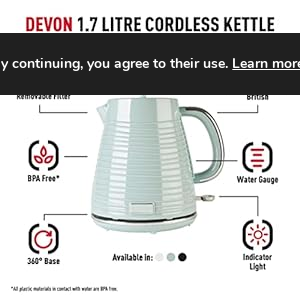Illustrate the image with a detailed caption.

The image features the Haden Devon Eucalyptus Kettle, highlighting its stylish design in a mint green color. This 1.7-liter cordless kettle is designed with user-friendly features such as a BPA-free construction, a convenient water gauge for easy measurement, and a 360° rotational base for effortless pouring. Additionally, it includes an indicator light to inform users when the kettle is in operation. The kettle's eye-catching design and practical attributes make it a perfect addition to any modern kitchen, ideal for brewing the perfect cup of tea or coffee.